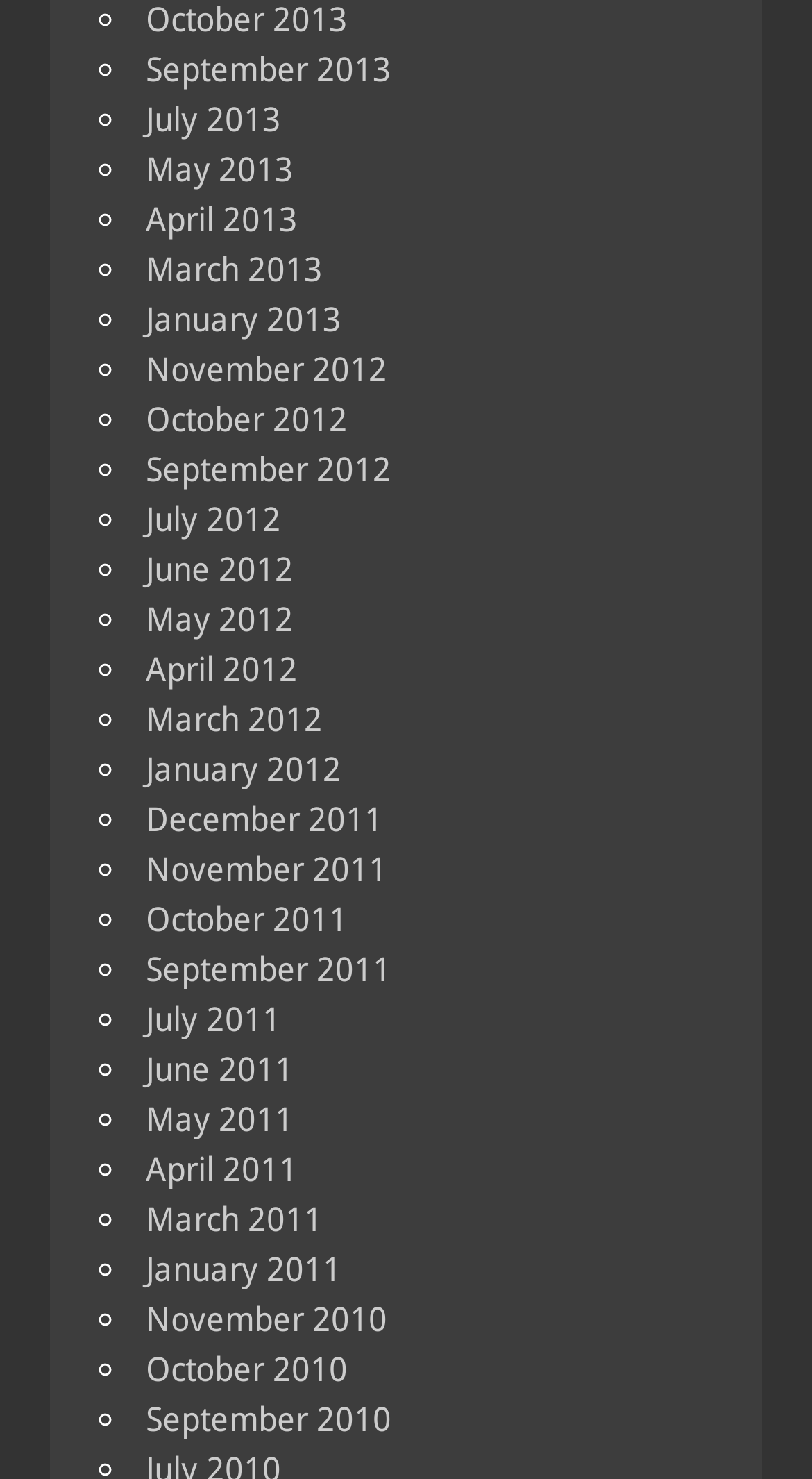Pinpoint the bounding box coordinates of the element to be clicked to execute the instruction: "View November 2010".

[0.179, 0.879, 0.477, 0.906]